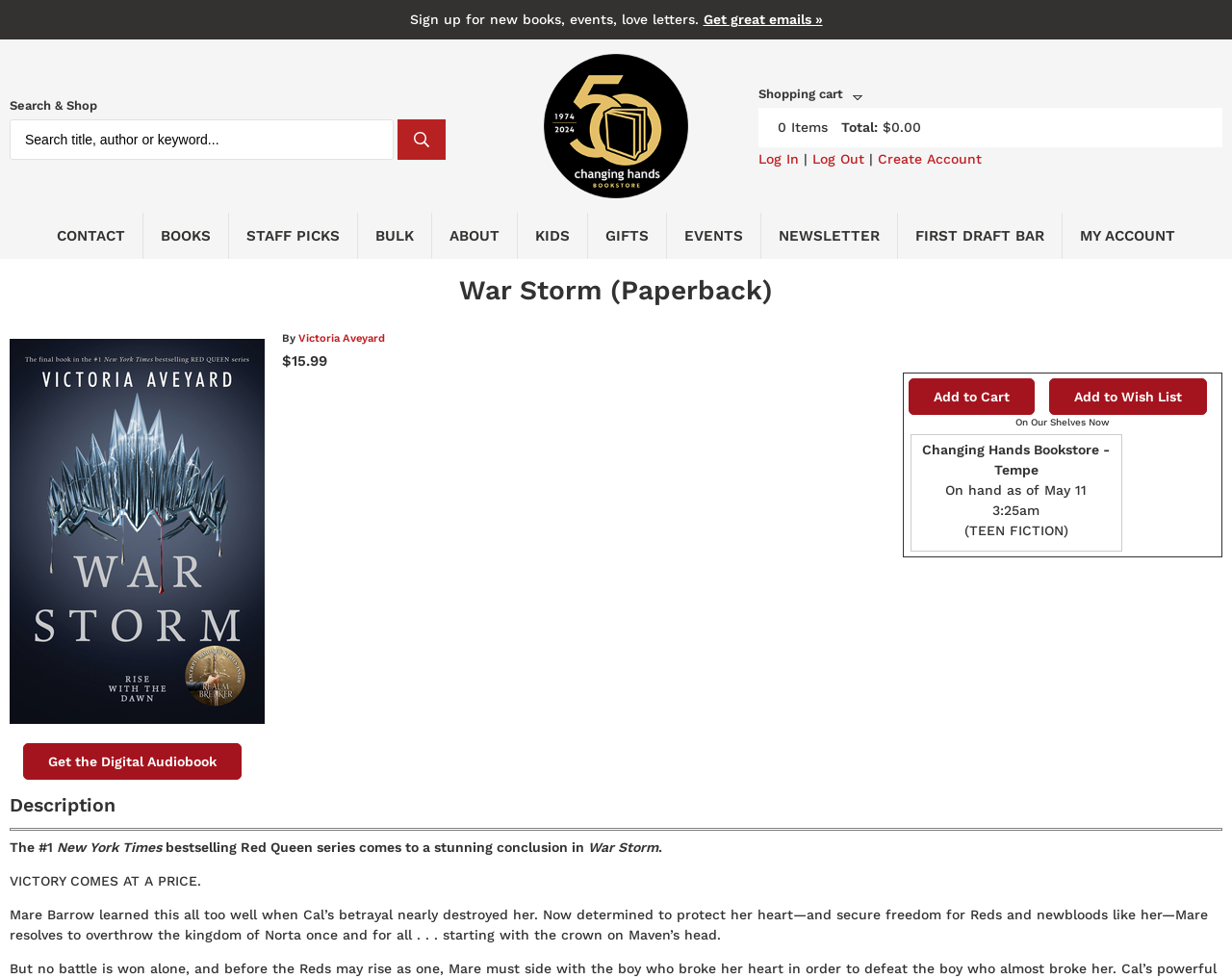Respond with a single word or phrase to the following question: What is the genre of War Storm?

TEEN FICTION